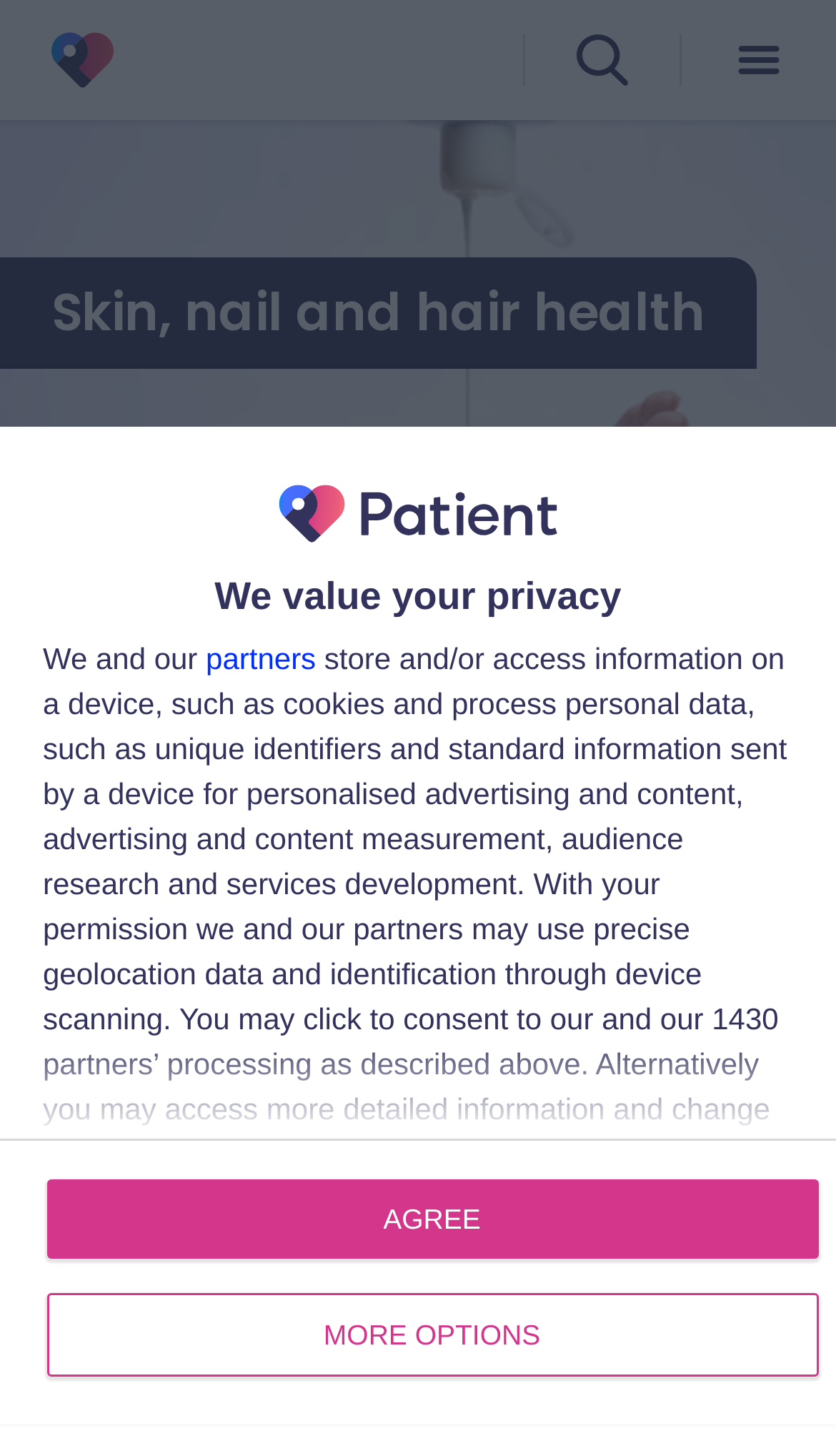By analyzing the image, answer the following question with a detailed response: How many headings are there on this webpage?

By examining the webpage structure, I count 4 headings: 'Skin, nail and hair health', 'Acne', 'Eczema', and 'We value your privacy'.